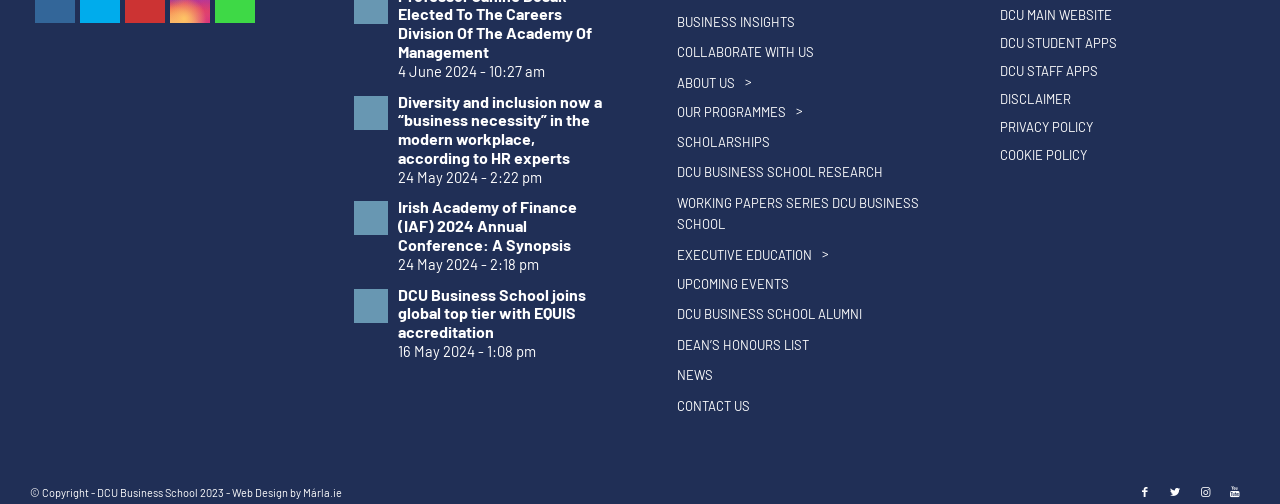Pinpoint the bounding box coordinates of the clickable area necessary to execute the following instruction: "visit DCU main website". The coordinates should be given as four float numbers between 0 and 1, namely [left, top, right, bottom].

[0.781, 0.002, 0.977, 0.058]